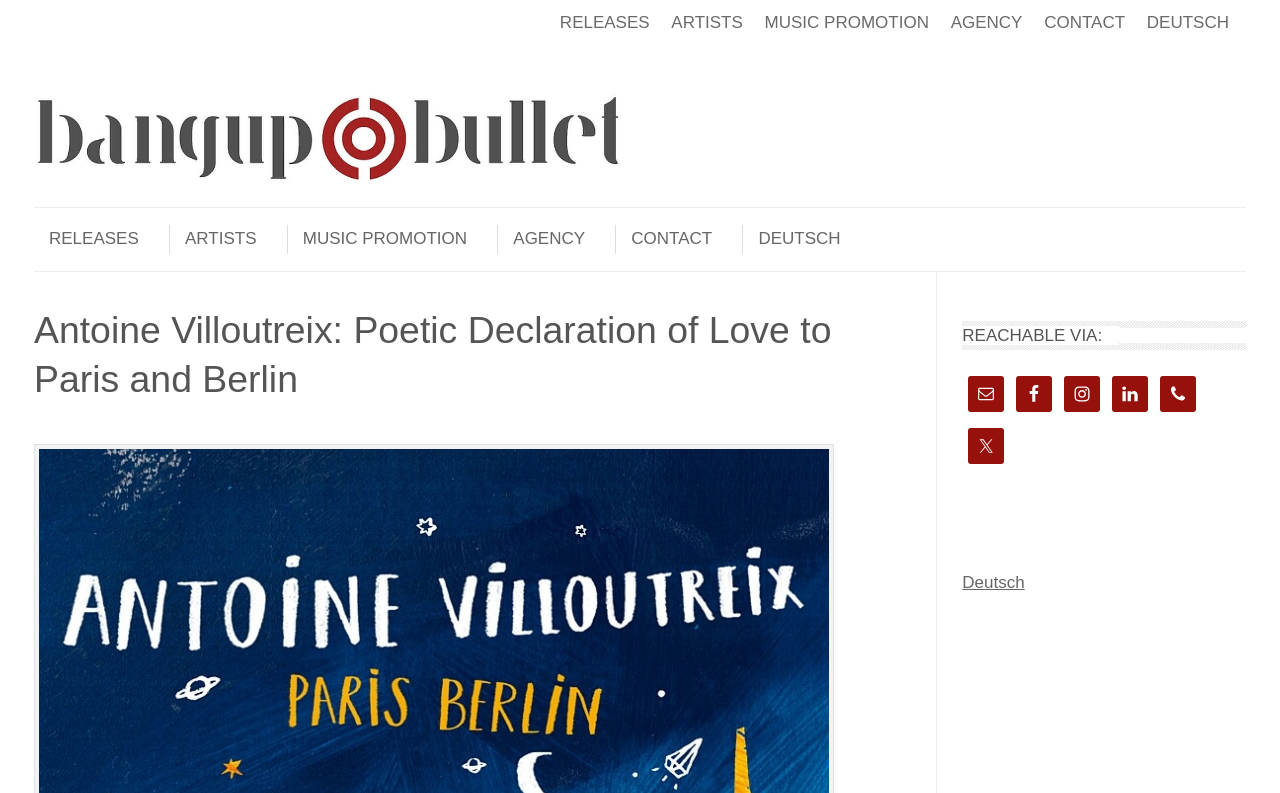Please provide the bounding box coordinates for the UI element as described: "Skip to content". The coordinates must be four floats between 0 and 1, represented as [left, top, right, bottom].

[0.027, 0.261, 0.114, 0.285]